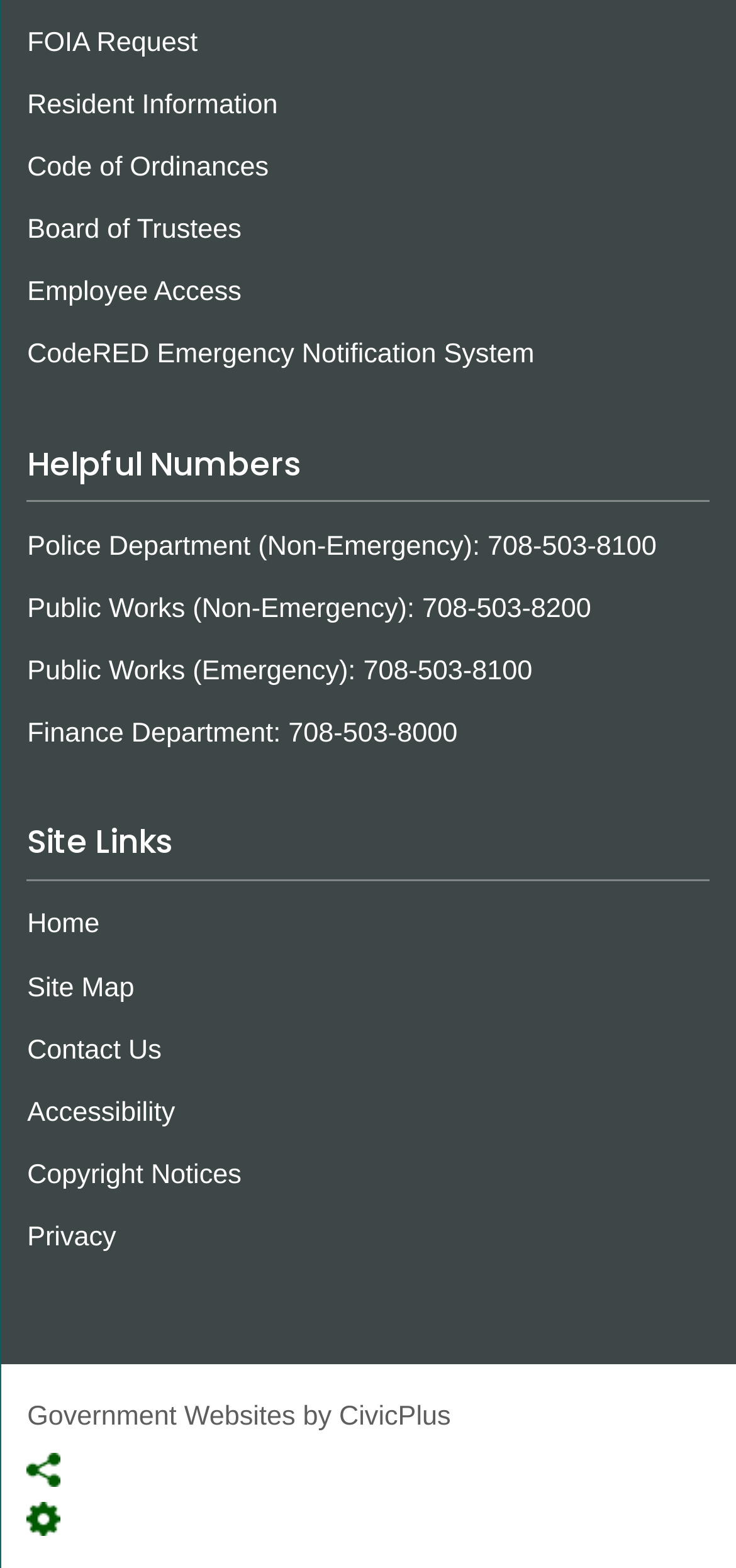How many links are in the 'Helpful Numbers' section?
Refer to the image and provide a detailed answer to the question.

I counted the number of links in the 'Helpful Numbers' section, which includes 'Police Department (Non-Emergency): 708-503-8100', 'Public Works (Non-Emergency): 708-503-8200', 'Public Works (Emergency): 708-503-8100', and 'Finance Department: 708-503-8000'.